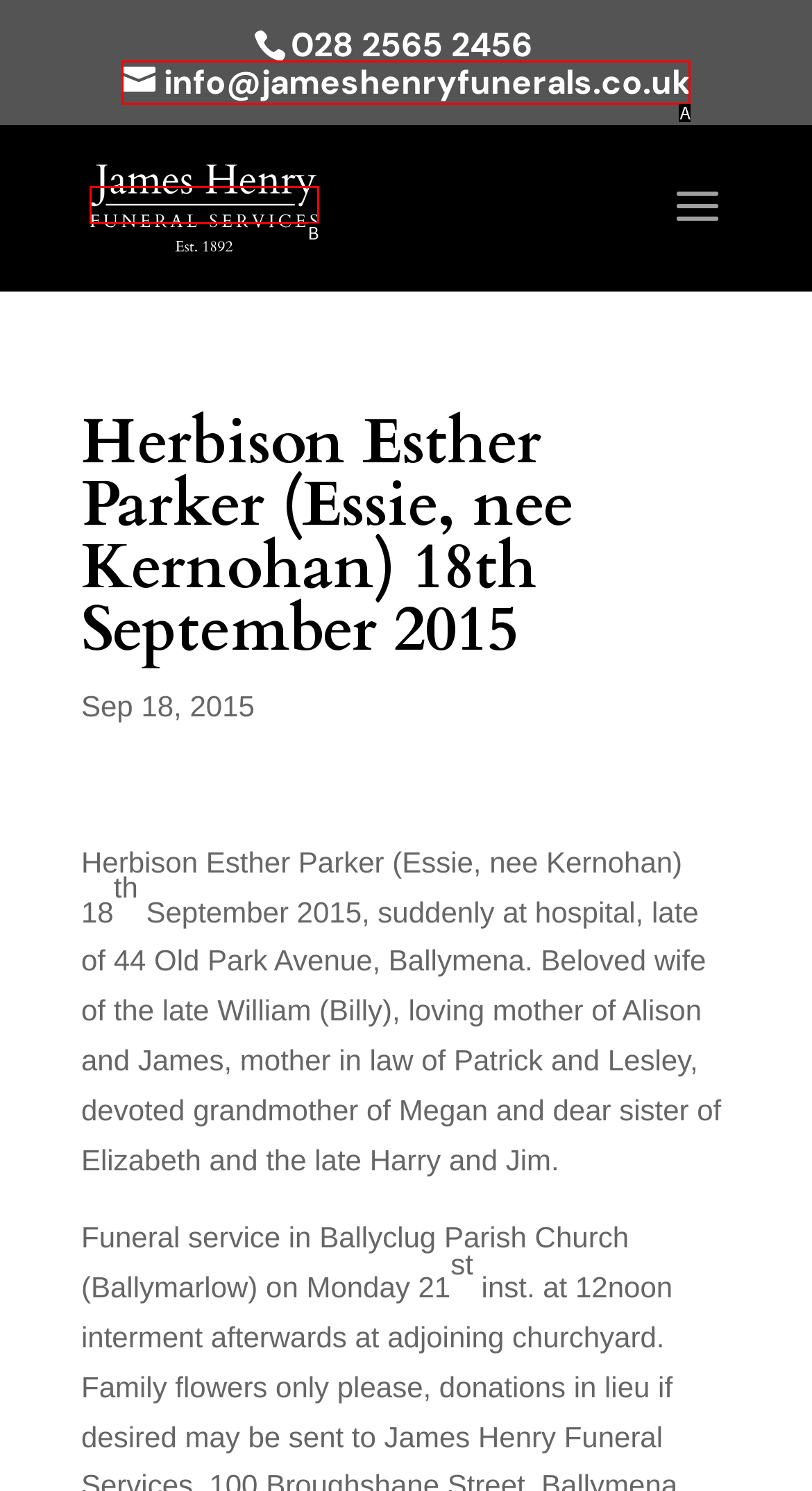Using the given description: info@jameshenryfunerals.co.uk, identify the HTML element that corresponds best. Answer with the letter of the correct option from the available choices.

A